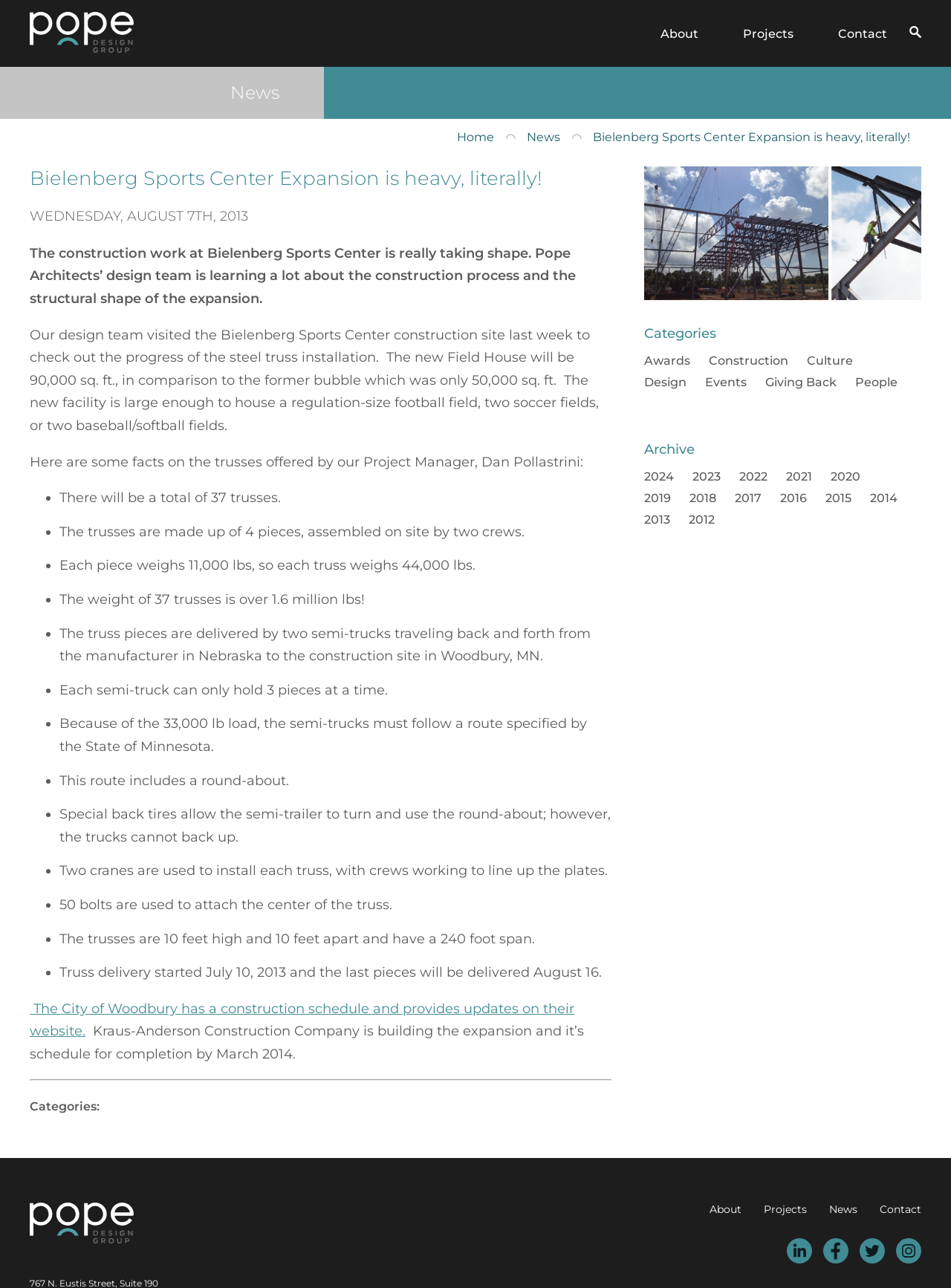Give a one-word or phrase response to the following question: What is the expected completion date of the expansion?

March 2014